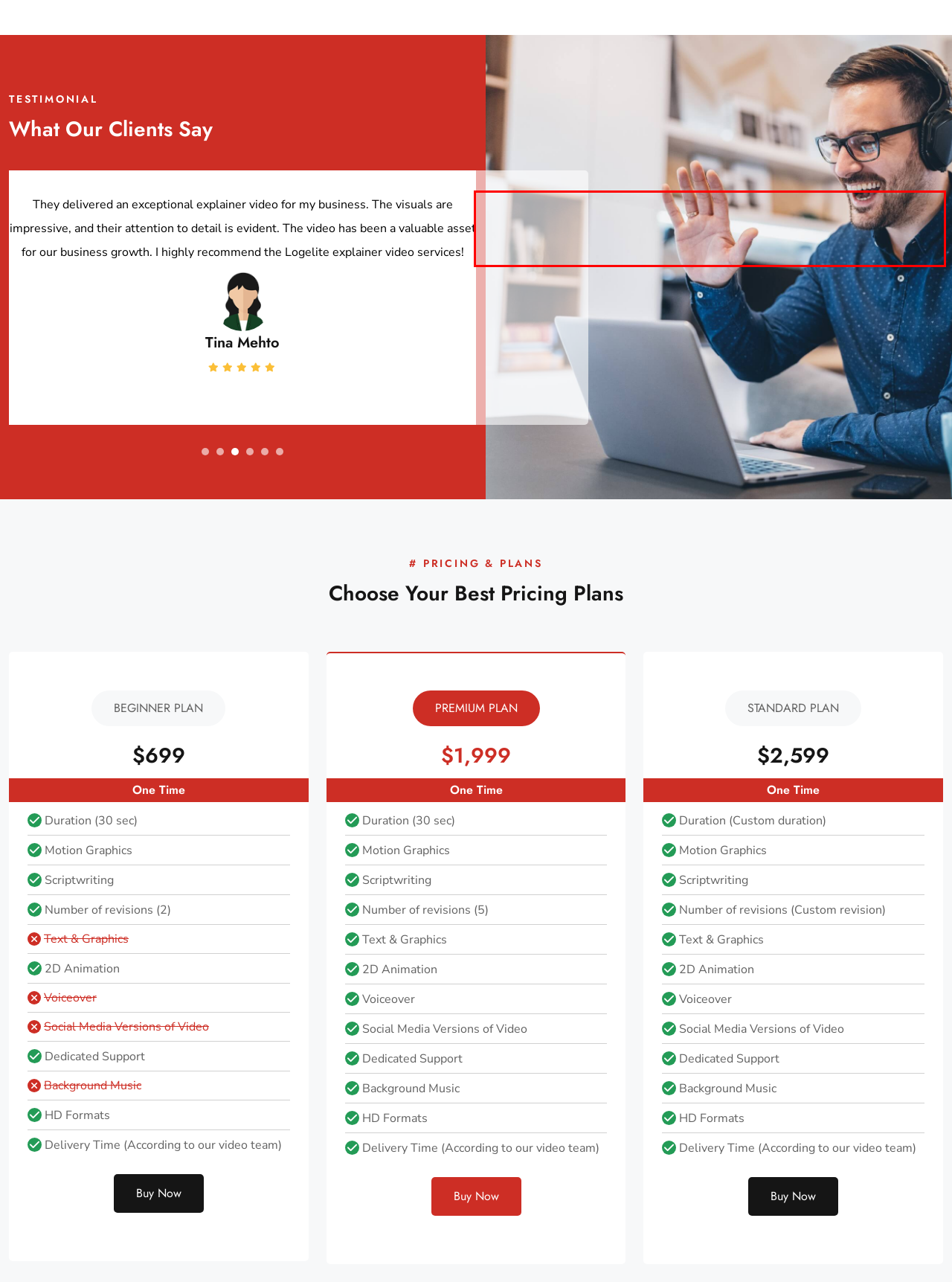Please analyze the screenshot of a webpage and extract the text content within the red bounding box using OCR.

They delivered an exceptional explainer video for my business. The visuals are impressive, and their attention to detail is evident. The video has been a valuable asset for our business growth. I highly recommend the Logelite explainer video services!